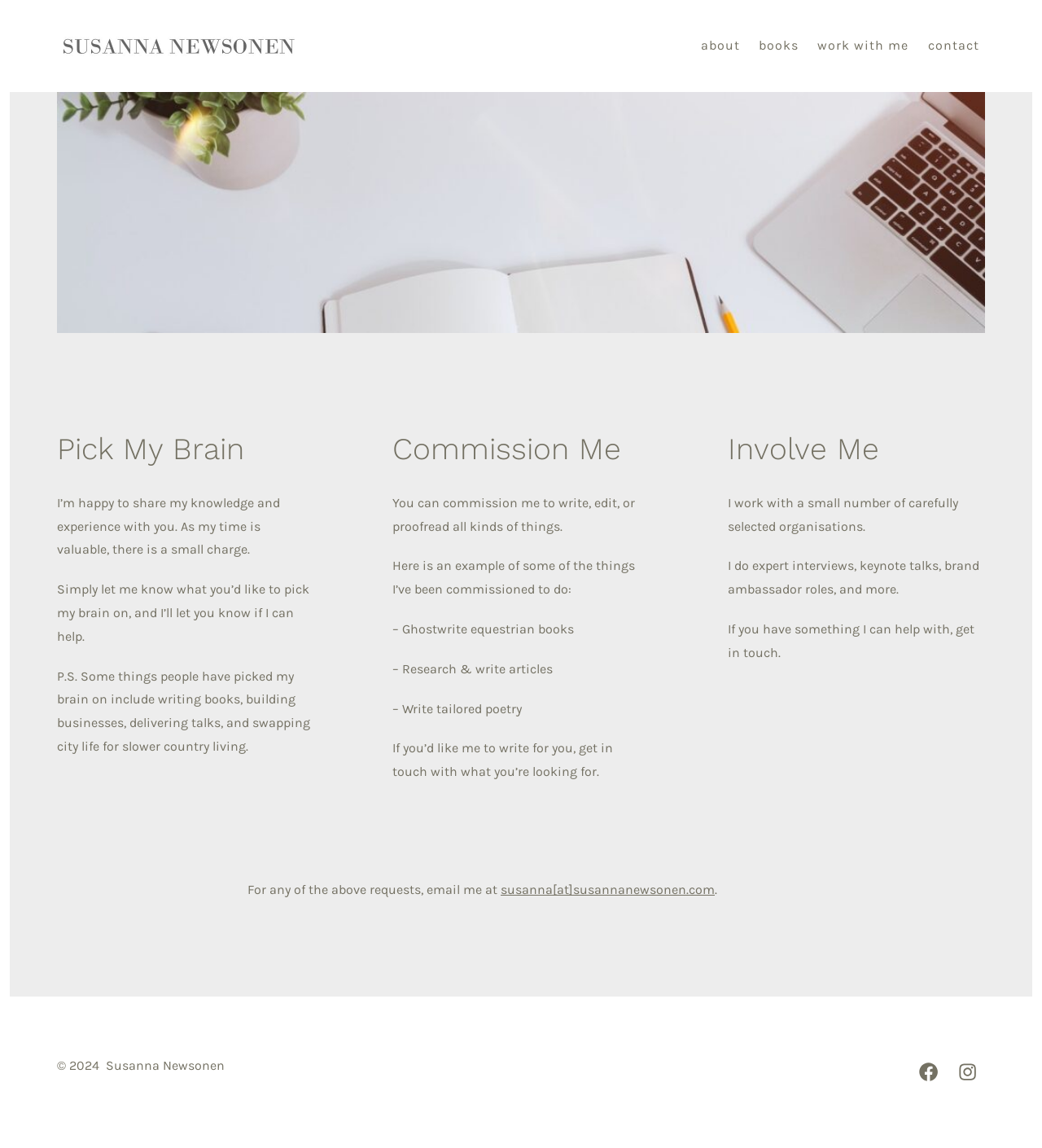What is the contact email address?
Look at the image and respond with a one-word or short-phrase answer.

susanna[at]susannanewsonen.com